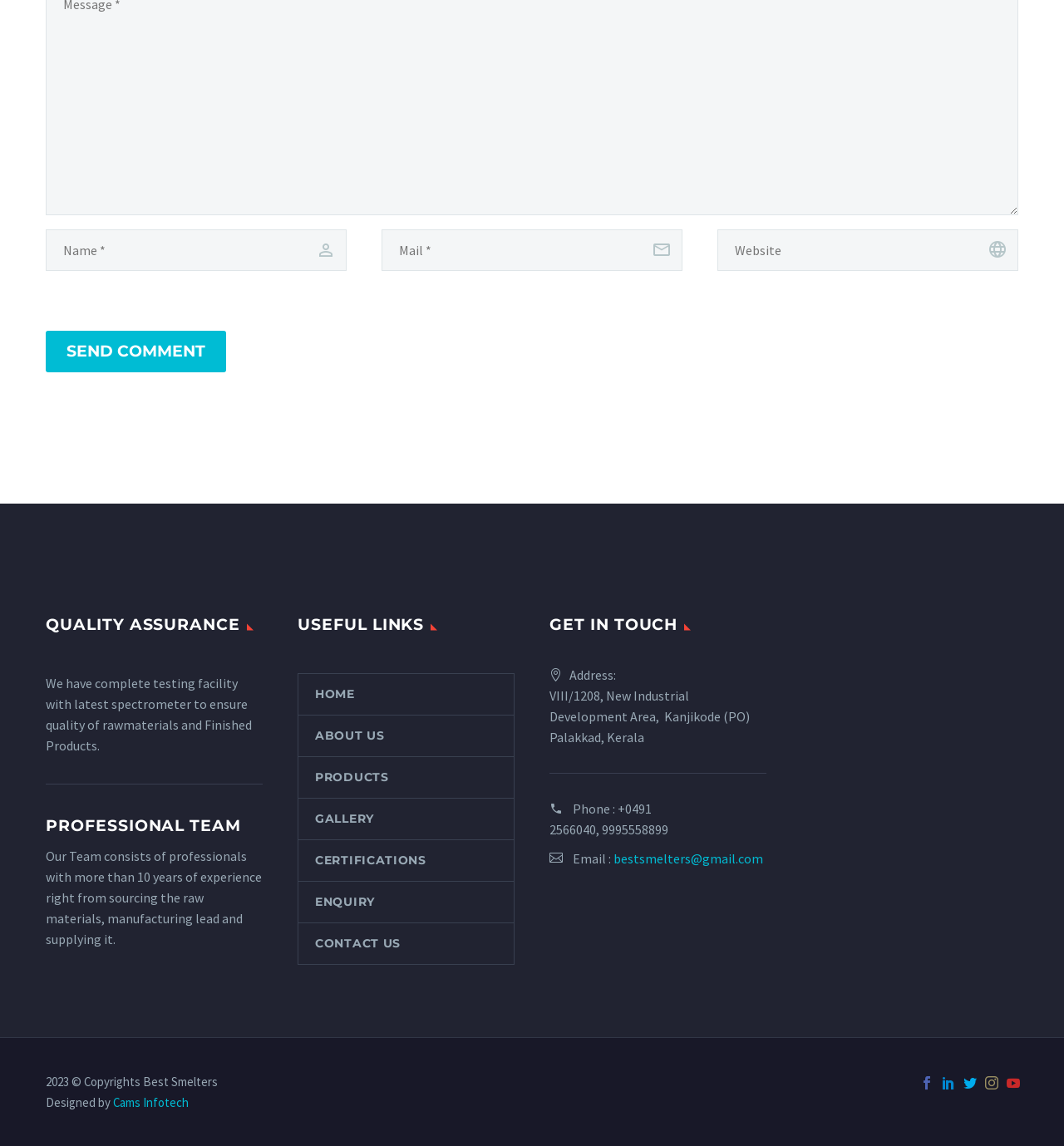Please analyze the image and give a detailed answer to the question:
Who designed the website of Best Smelters?

The website of Best Smelters was designed by Cams Infotech, as mentioned in the footer section of the webpage.